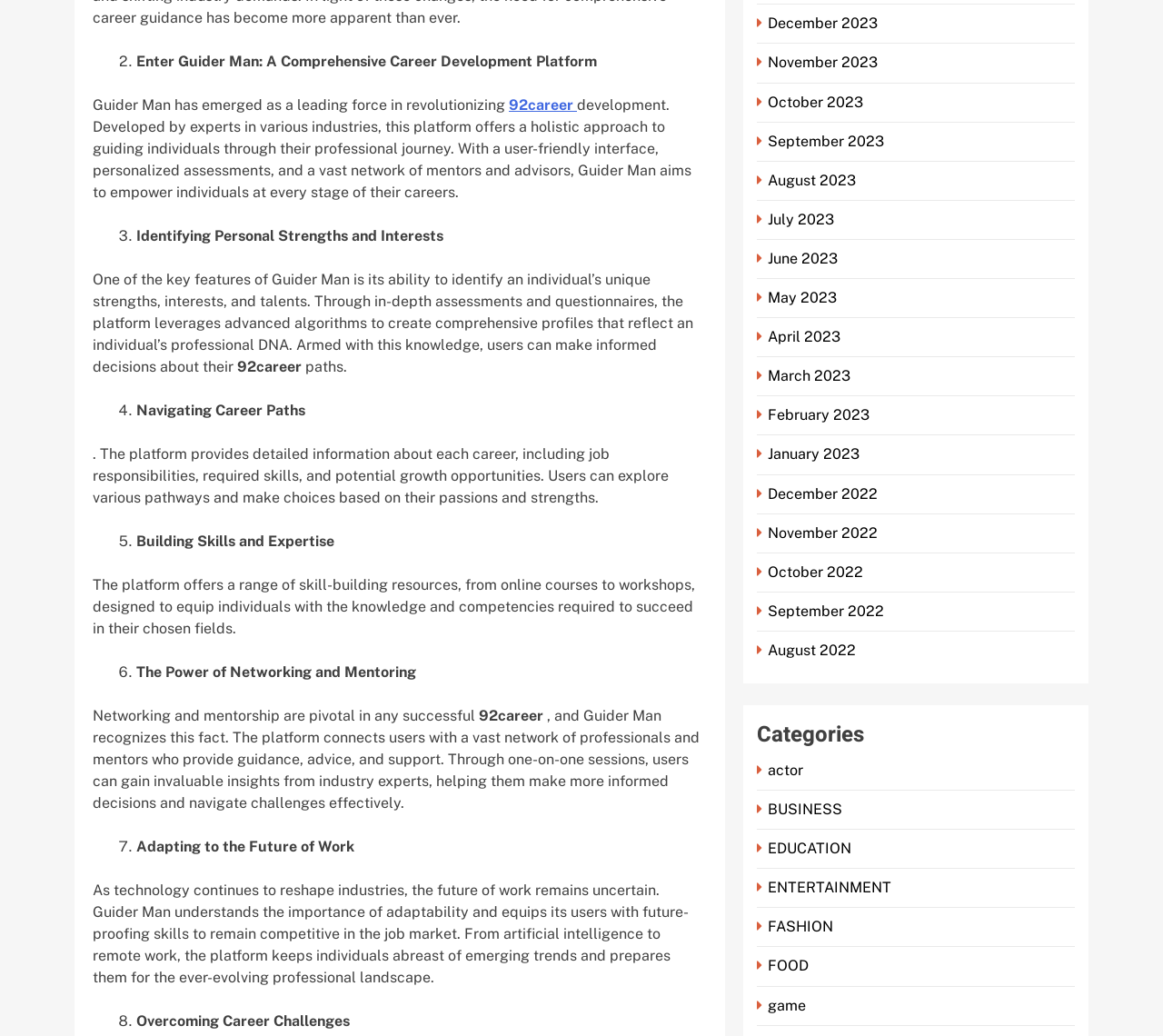Please respond to the question with a concise word or phrase:
What is Guider Man?

Career Development Platform